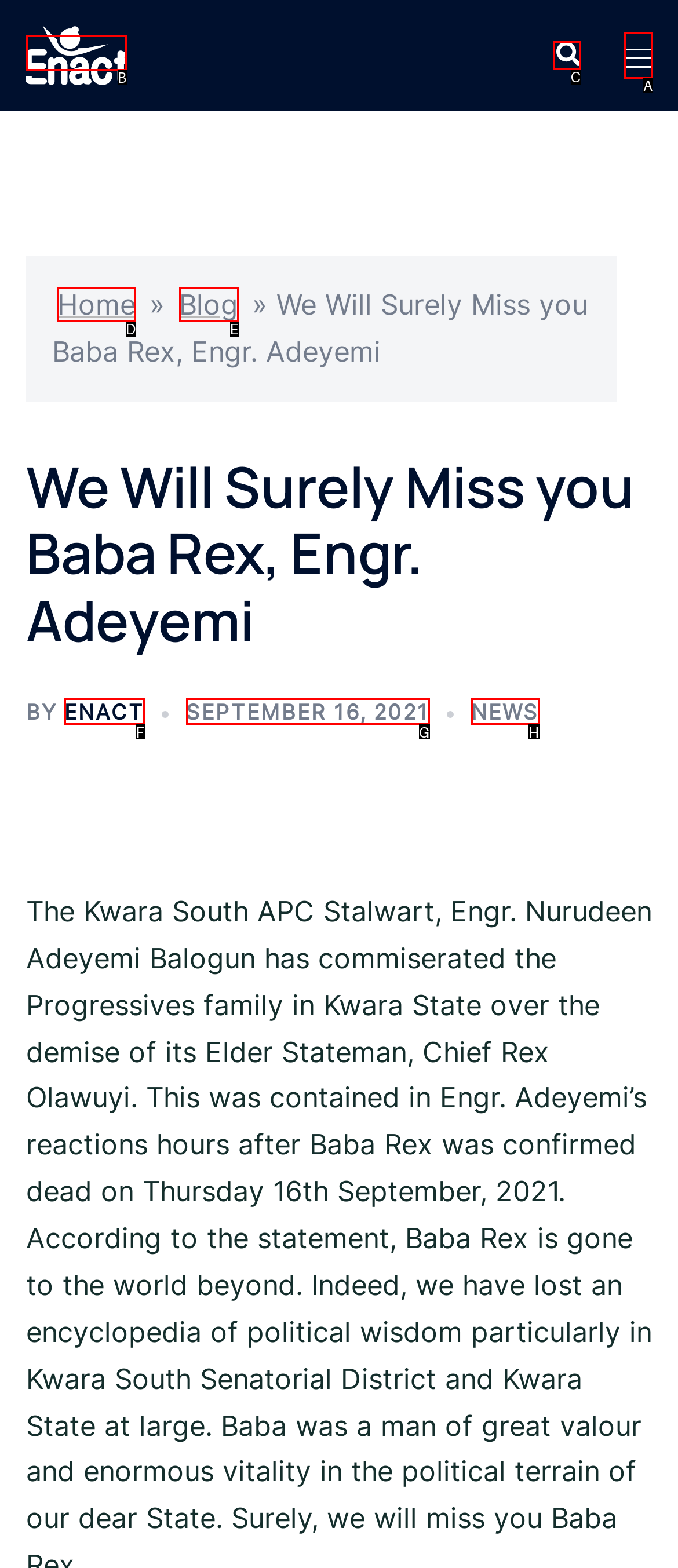Which HTML element should be clicked to complete the task: toggle menu? Answer with the letter of the corresponding option.

A